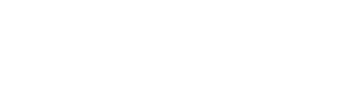Respond to the question below with a single word or phrase:
What is the purpose of the logo?

to represent the brand